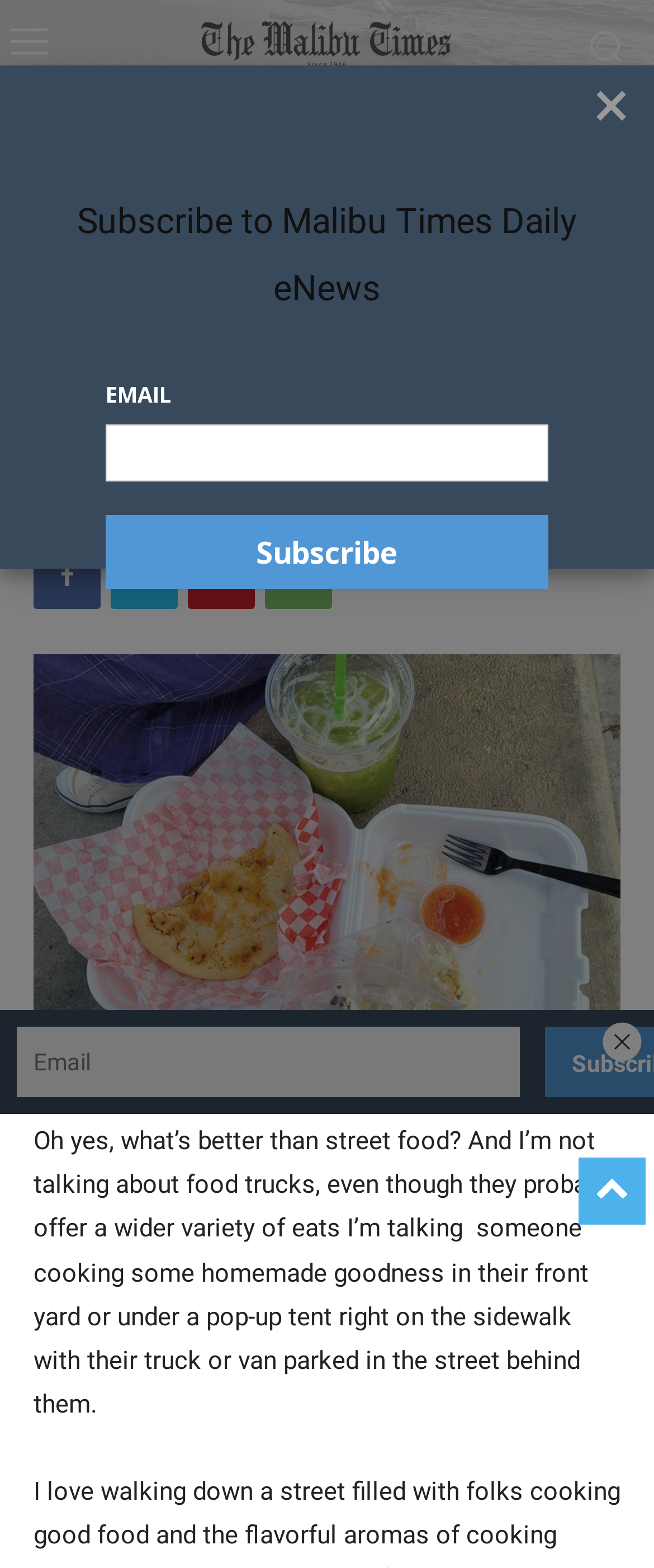Detail the features and information presented on the webpage.

The webpage appears to be an article from "The Malibu Times" with a focus on food, specifically street food. At the top of the page, there is a logo and a navigation menu with links to "Home", "Entertainment", and "Dining Entertainment". Below the navigation menu, there is a large header that reads "The Food Column: It's the Food You Eat When You're Walking Down the Street".

To the right of the header, there is a section with the author's name, "13StarsManager", and the date "June 12, 2021". There are also social media links and a counter showing 2968 views.

The main content of the article is divided into two sections. The first section features a large image with a figure caption that reads "Pupusas and agua on the curb". The second section is a block of text that discusses the appeal of street food, specifically when it's cooked in front yards or under pop-up tents on the sidewalk.

On the right side of the page, there is a subscription box with a heading "Subscribe to Malibu Times Daily eNews" and a form to enter an email address. There is also a small image and a close button at the top right corner of the page.

At the bottom of the page, there is a small image and a textbox to enter an email address, with a button to subscribe to the newsletter.